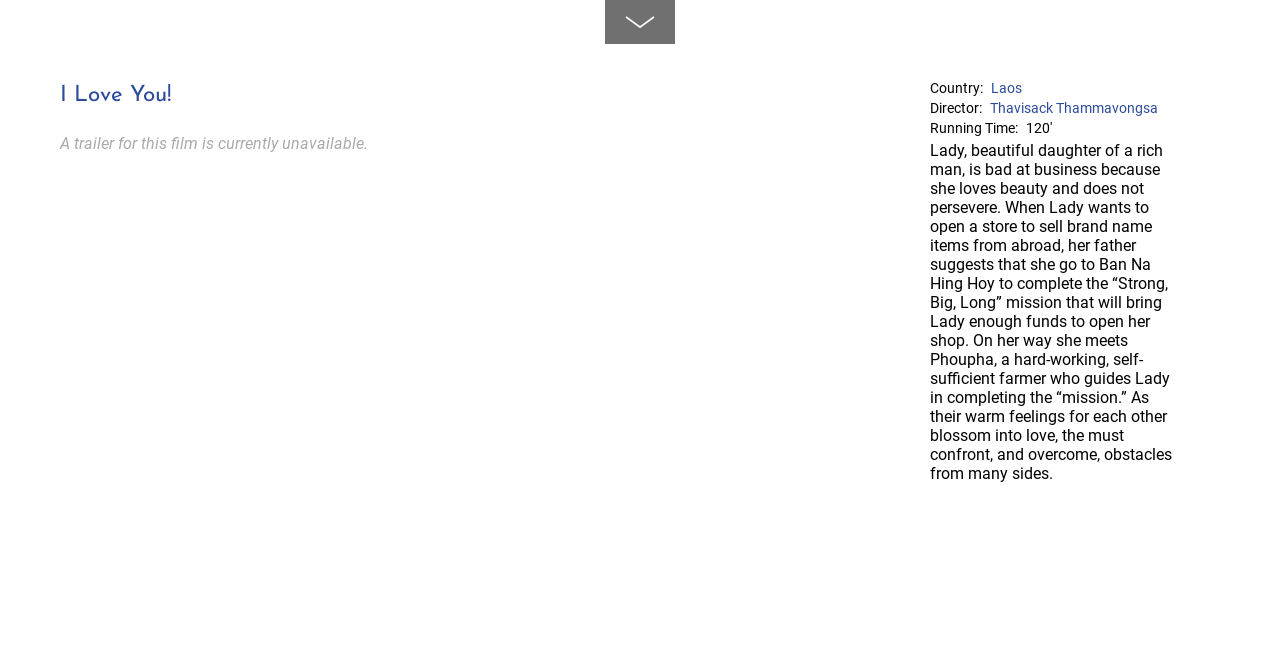Using the provided element description: "Laos", determine the bounding box coordinates of the corresponding UI element in the screenshot.

[0.774, 0.122, 0.798, 0.146]